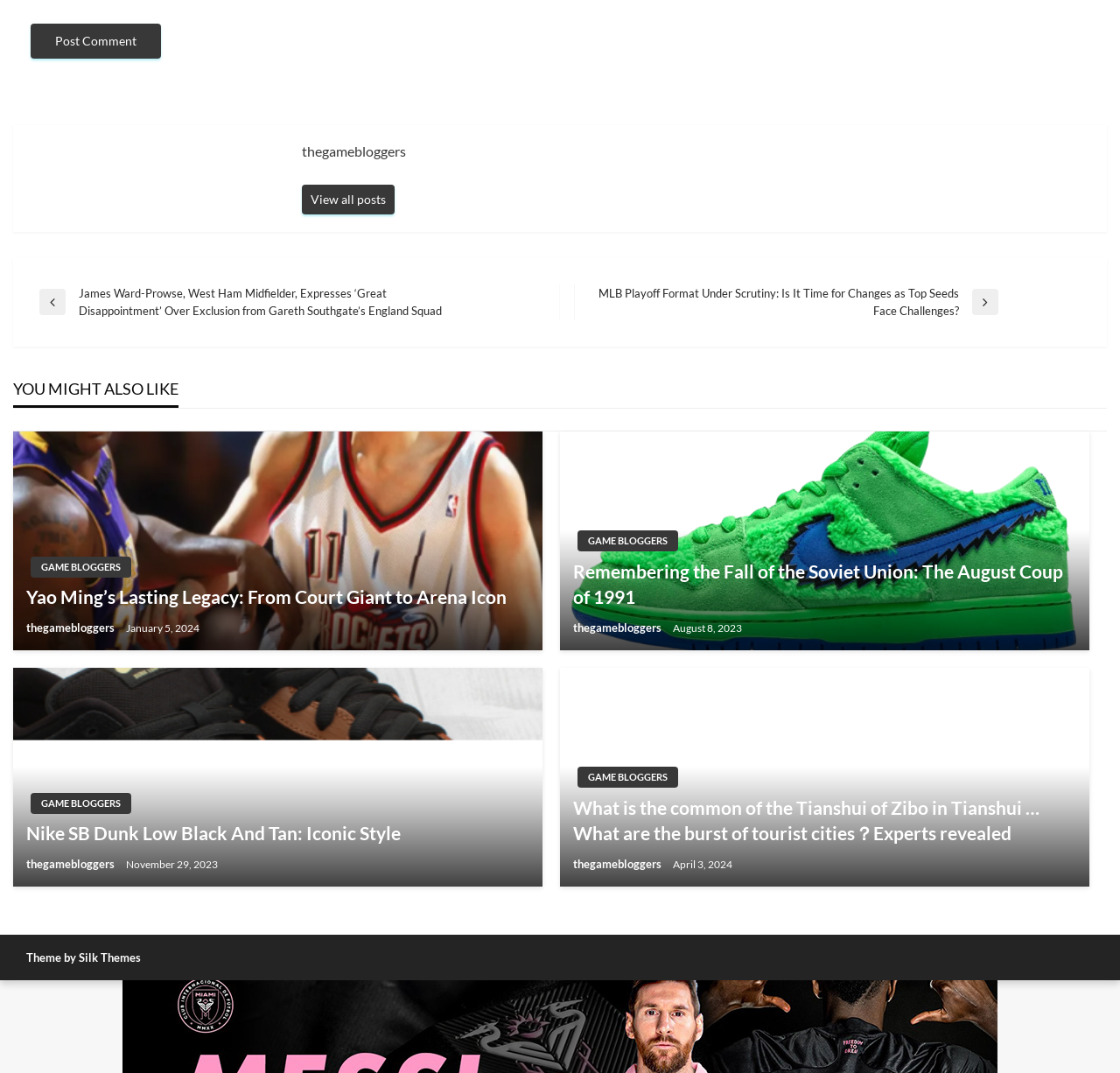Provide a short answer using a single word or phrase for the following question: 
What is the date of the most recent blog post?

January 5, 2024